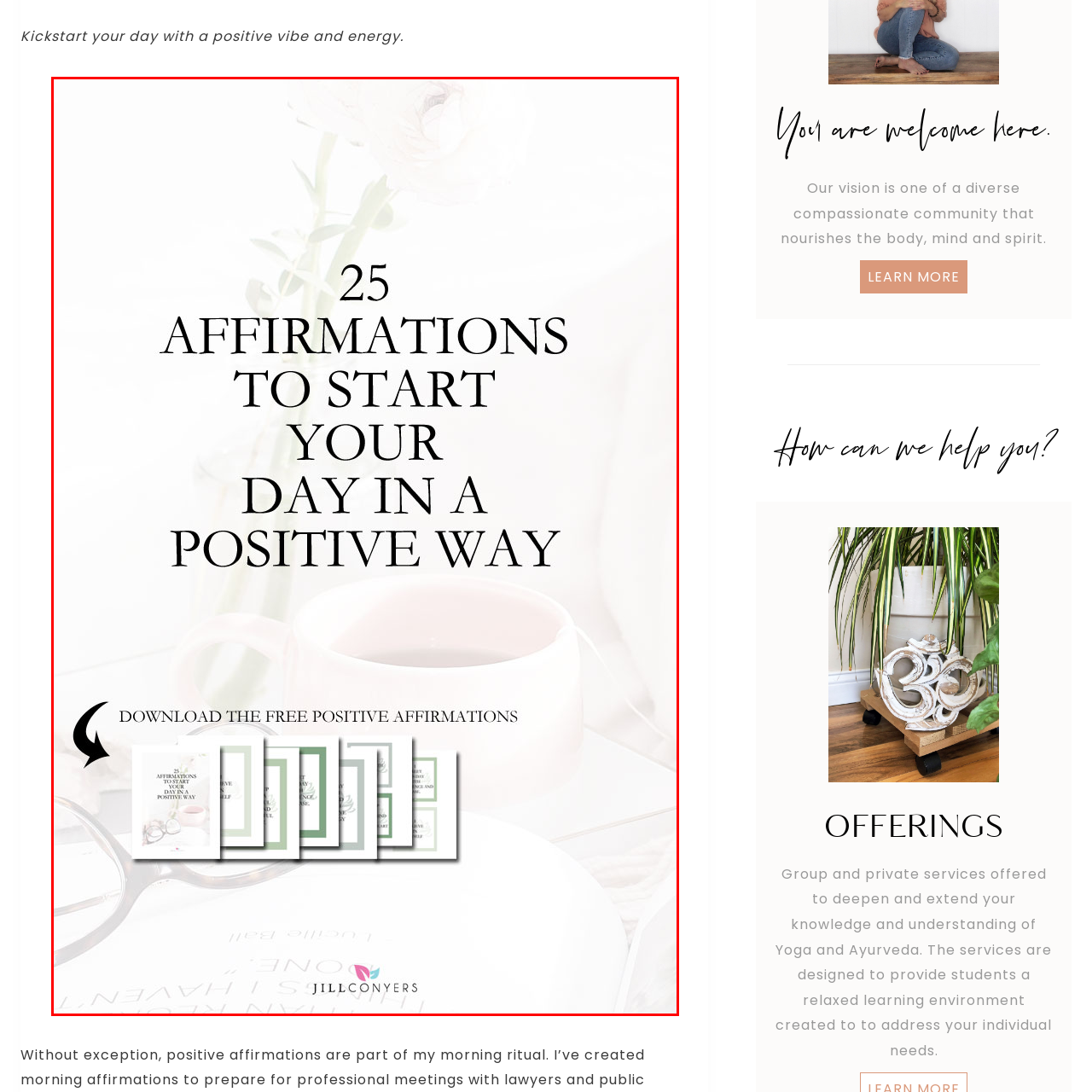Compose a thorough description of the image encased in the red perimeter.

This image features a serene and uplifting design that presents "25 Affirmations to Start Your Day in a Positive Way." The text is prominently displayed in a bold, elegant font, capturing attention and setting an inspiring tone. Below the main message, there are visually engaging thumbnails of affirmation cards, suggesting a downloadable resource for users. An arrow pointing left encourages viewers to "Download the Free Positive Affirmations," inviting them to enhance their daily routine with positive statements aimed at fostering a constructive mindset. In the background, soft floral elements and a cozy cup contribute to the overall warm and inviting ambiance, perfect for cultivating a positive morning ritual.